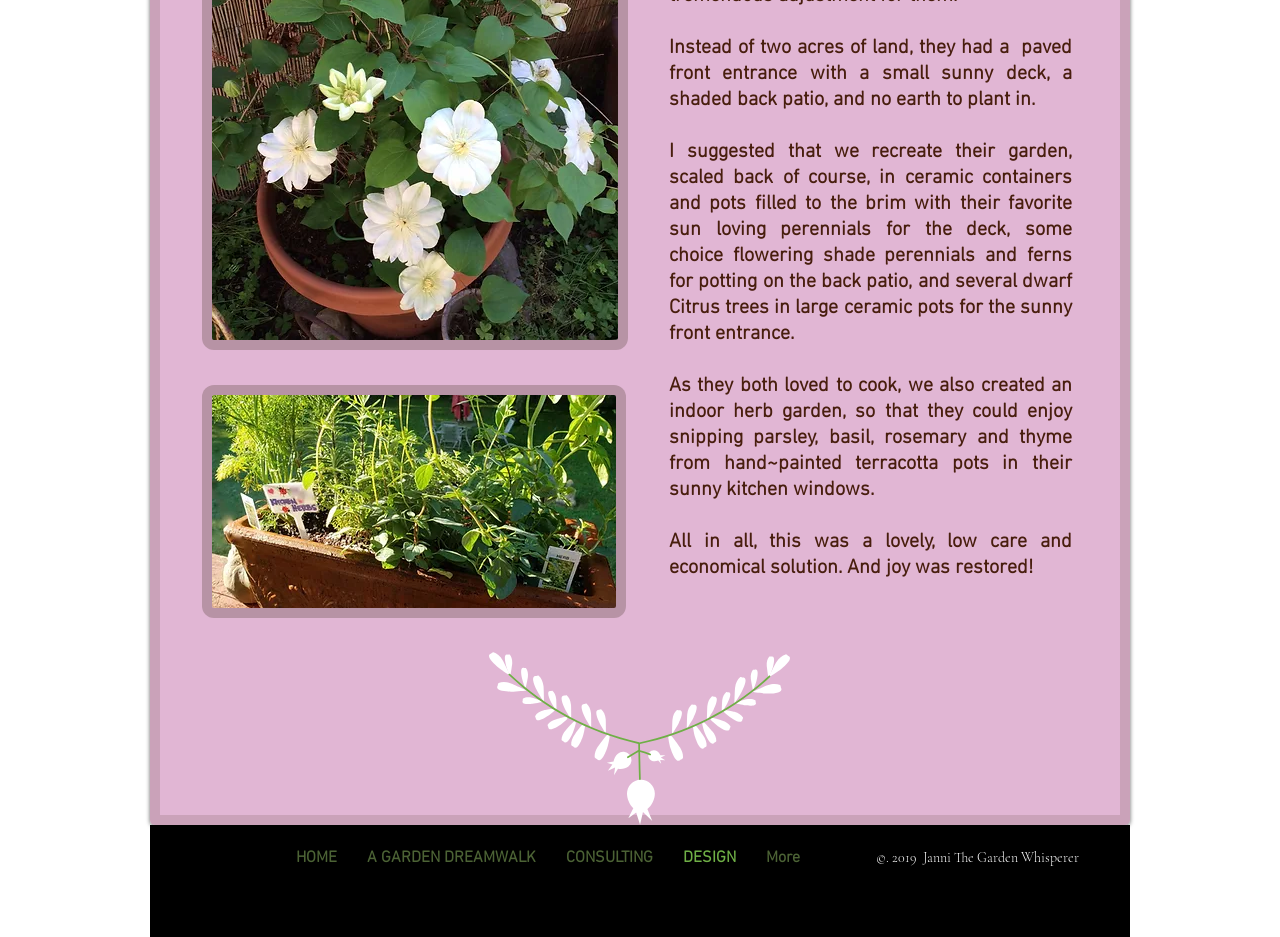Determine the bounding box coordinates of the region to click in order to accomplish the following instruction: "Click HOME". Provide the coordinates as four float numbers between 0 and 1, specifically [left, top, right, bottom].

None